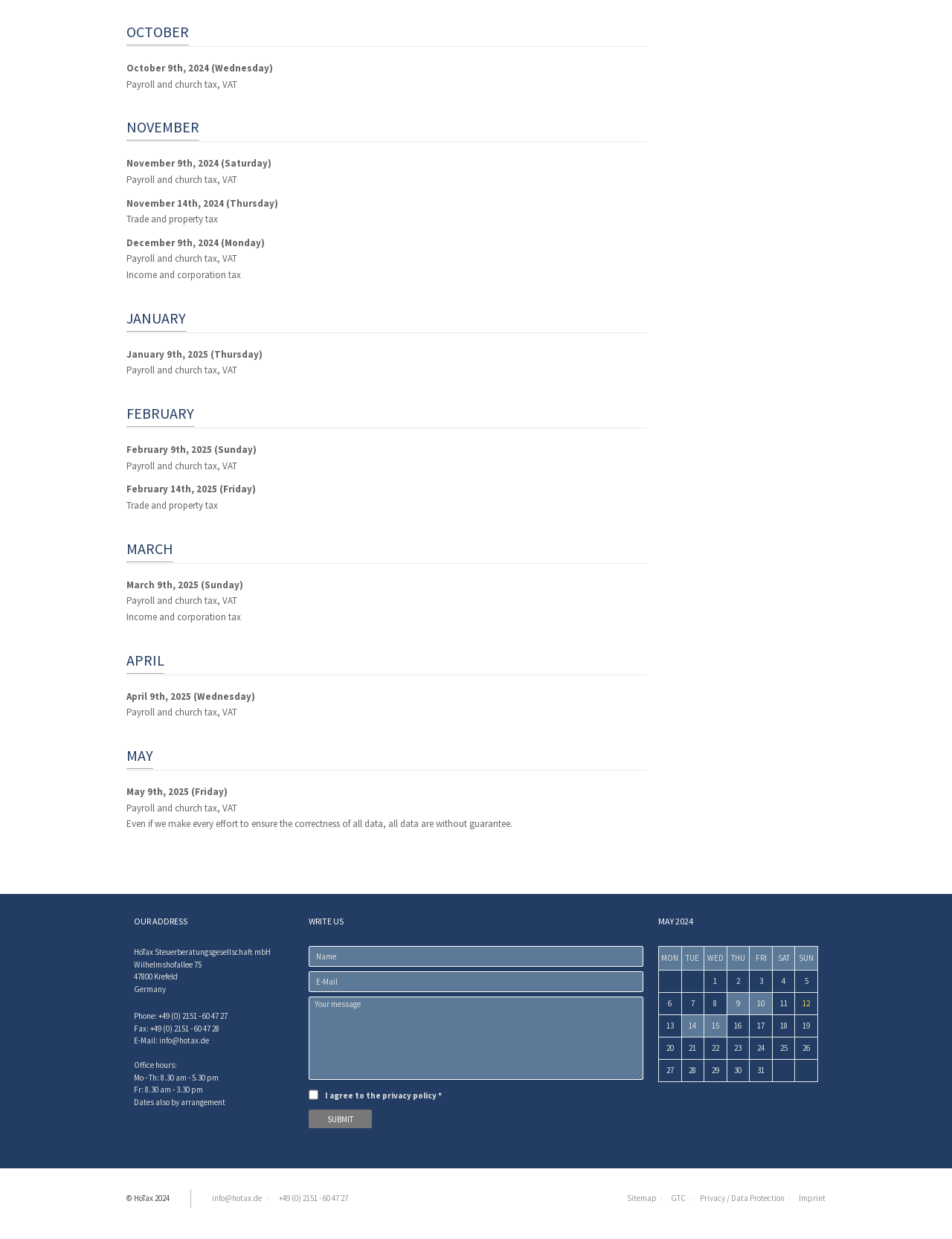Could you find the bounding box coordinates of the clickable area to complete this instruction: "Read the article about Jeremiah 31"?

None